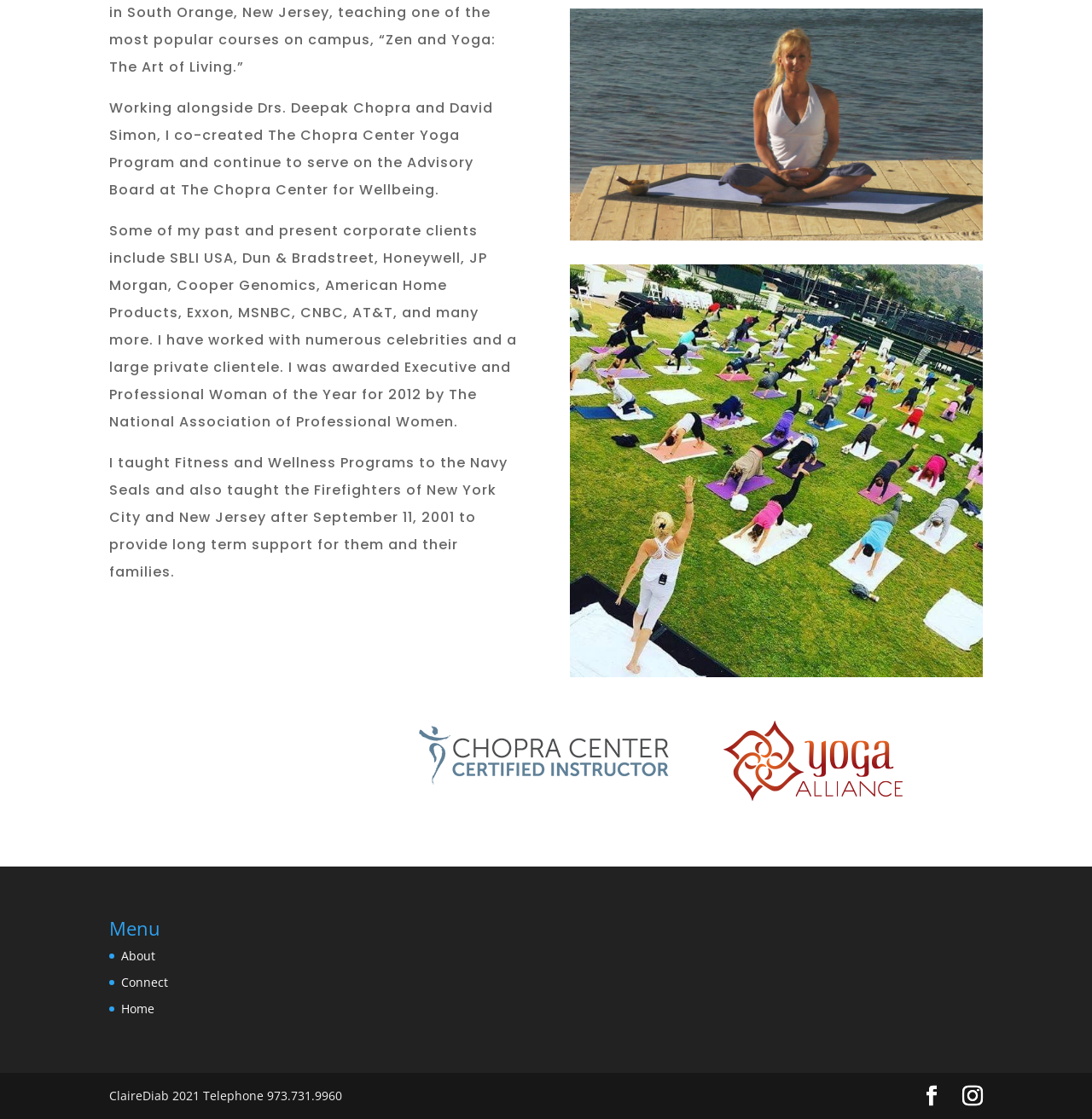Using the image as a reference, answer the following question in as much detail as possible:
What is the award mentioned on the webpage?

The award mentioned on the webpage is the Executive and Professional Woman of the Year, which was awarded to the person mentioned on the webpage in 2012 by The National Association of Professional Women.